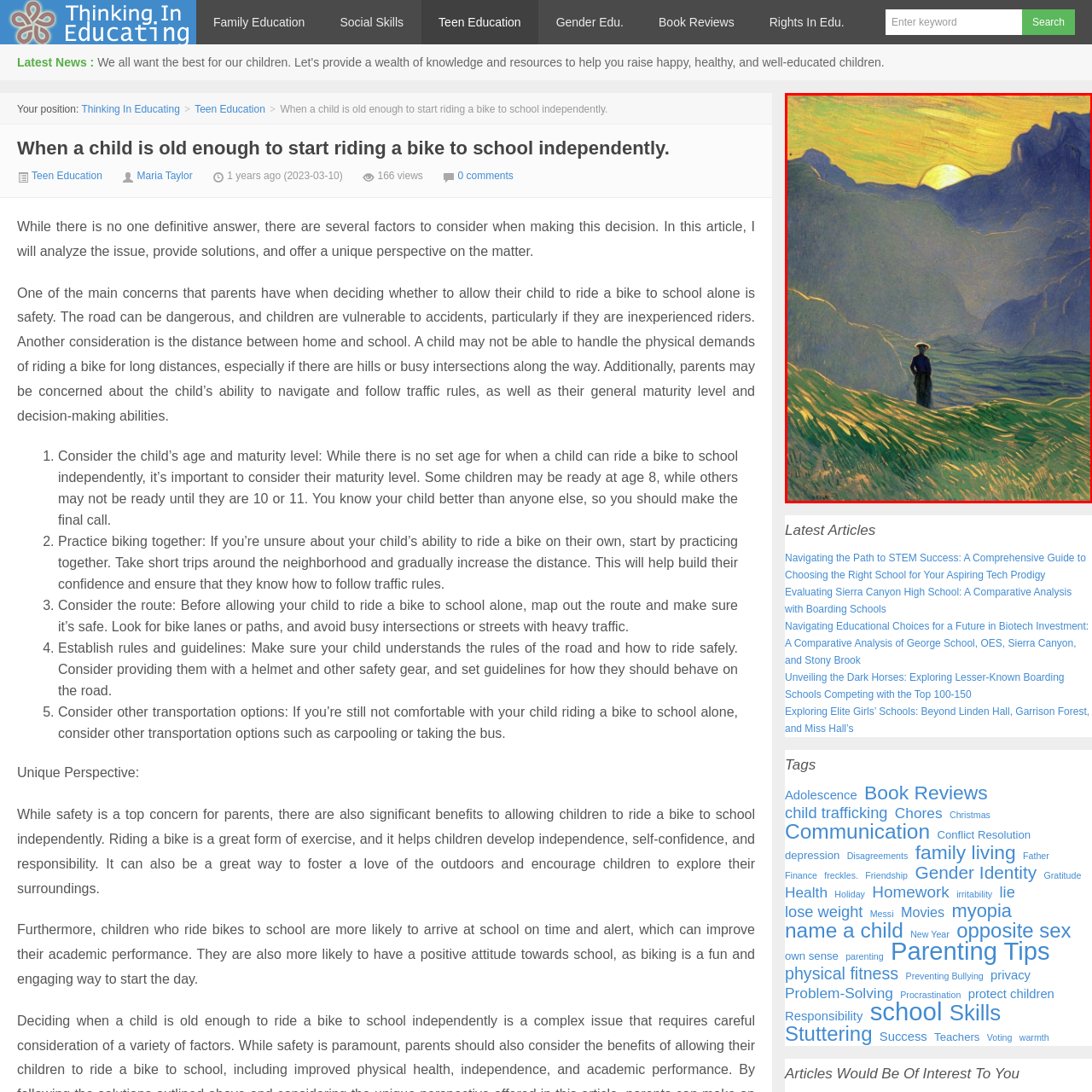Deliver a detailed explanation of the elements found in the red-marked area of the image.

The image depicts a serene landscape bathed in soft, warm hues, capturing a moment at dawn or dusk. In the foreground, a figure stands in a gentle, undulating field, silhouetted against the expansive sky. The silhouette is characterized by a wide-brimmed hat, hinting at a connection with the outdoors. Behind the figure, the backdrop rises dramatically into soft, rounded mountains that stretch towards the horizon. The sky above is painted in gradient shades of yellow and blue, suggesting the sun is just peeking through, casting a magical light over the scene. The use of flowing brushstrokes creates a sense of movement, inviting the viewer to immerse in the tranquility and beauty of this natural setting. This artwork evokes feelings of contemplation and peace, emphasizing the relationship between humanity and the natural world.